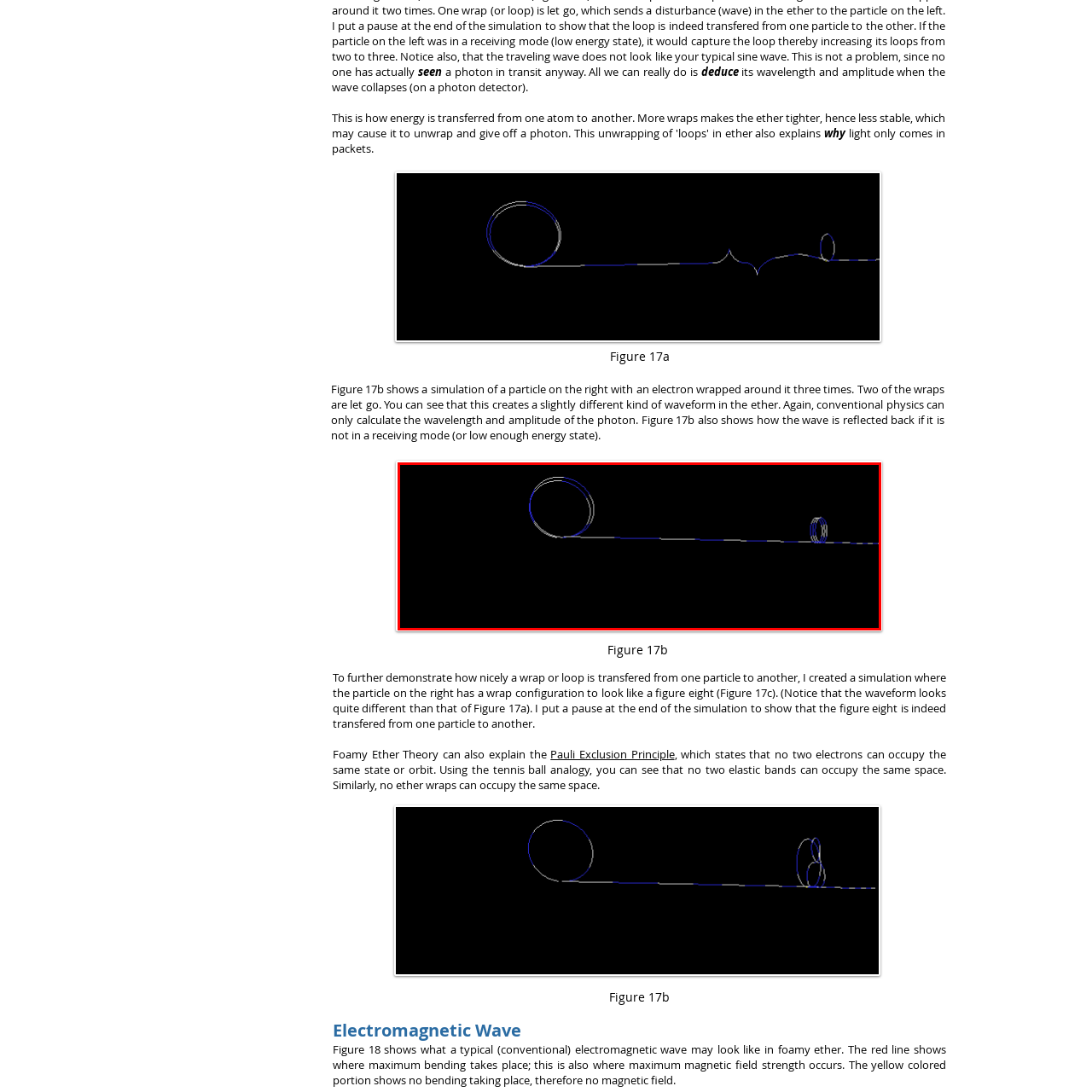Look at the image inside the red boundary and respond to the question with a single word or phrase: What is the purpose of the image in relation to the text?

To aid understanding